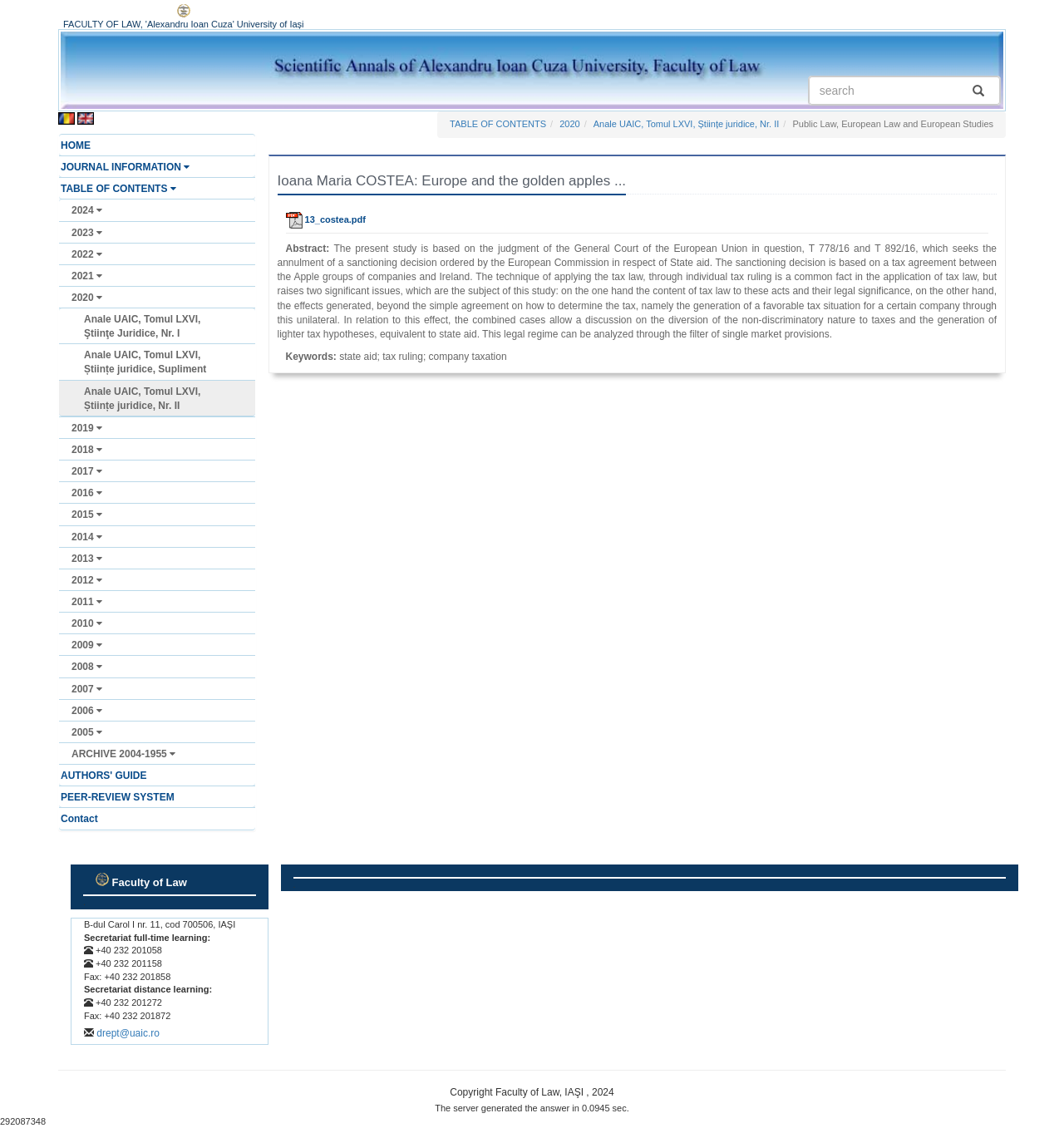Given the content of the image, can you provide a detailed answer to the question?
What is the contact email of the faculty?

The answer can be found at the bottom of the webpage, where the contact information of the faculty is displayed, including the email address 'drept@uaic.ro'.